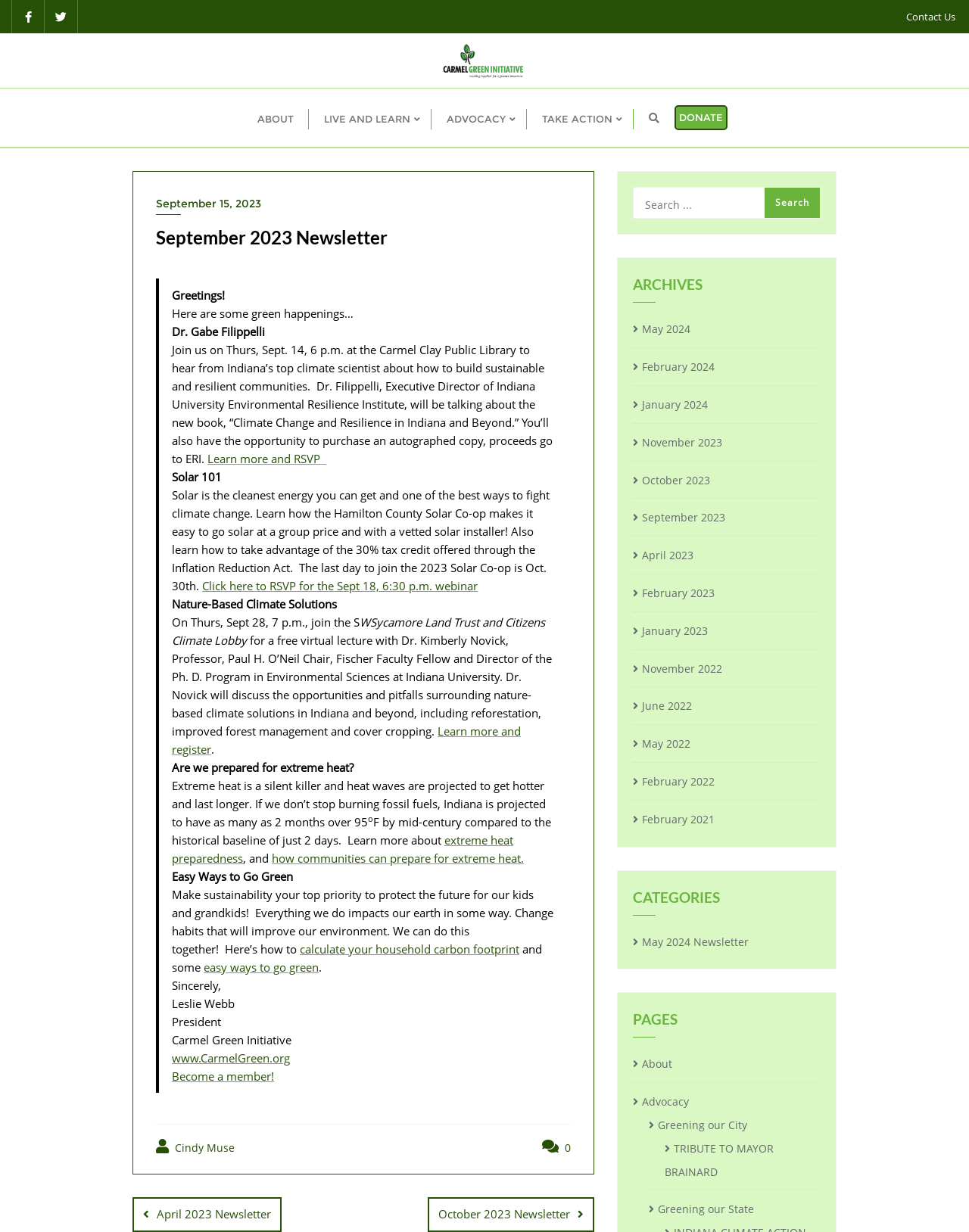What is the topic of the free virtual lecture on Sept 28?
Please ensure your answer to the question is detailed and covers all necessary aspects.

The answer can be found in the section about the free virtual lecture on Sept 28, where it is mentioned that Dr. Kimberly Novick will discuss the opportunities and pitfalls surrounding nature-based climate solutions in Indiana and beyond.